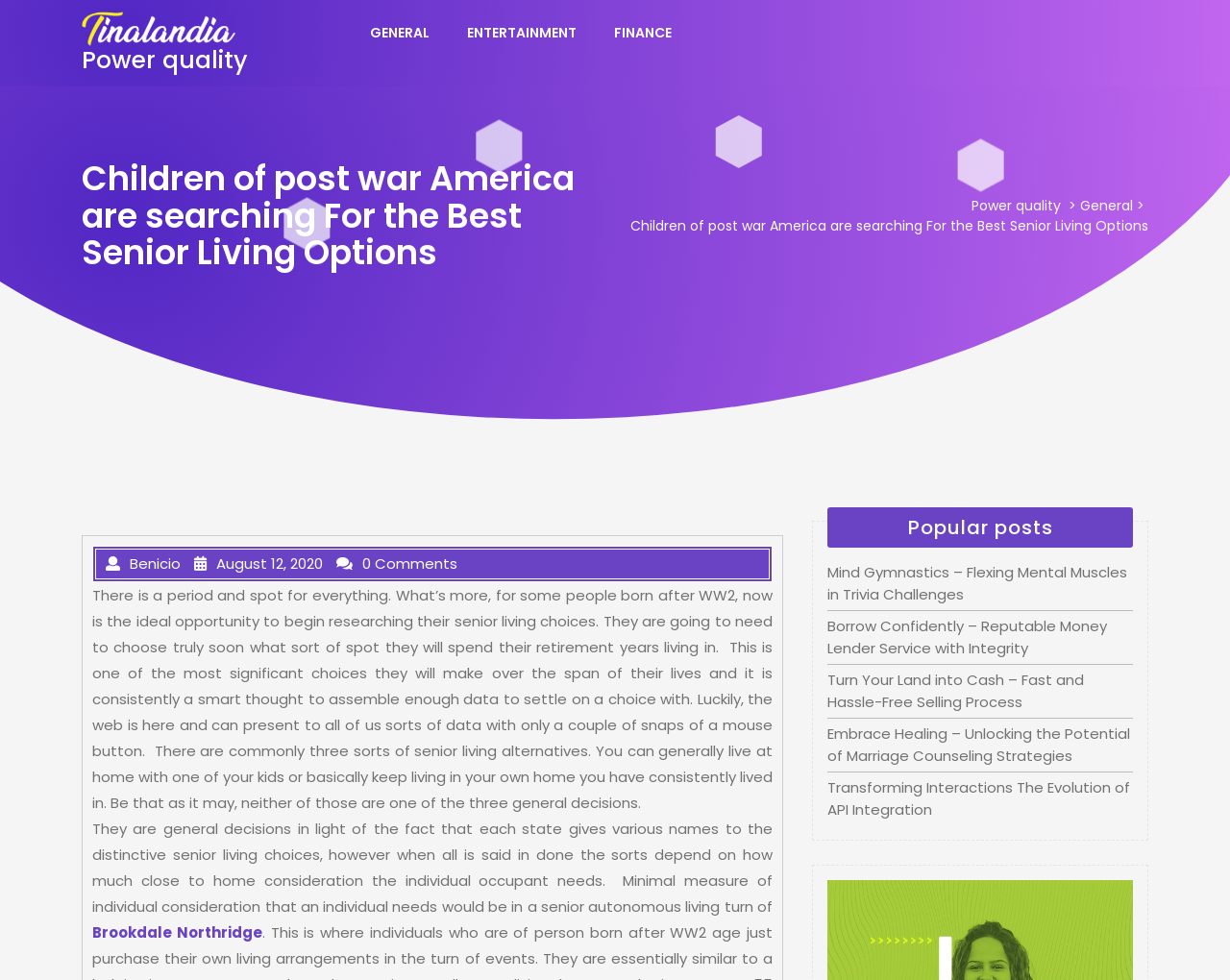Identify the bounding box of the UI element described as follows: "DIY Galaxy Playdough". Provide the coordinates as four float numbers in the range of 0 to 1 [left, top, right, bottom].

None